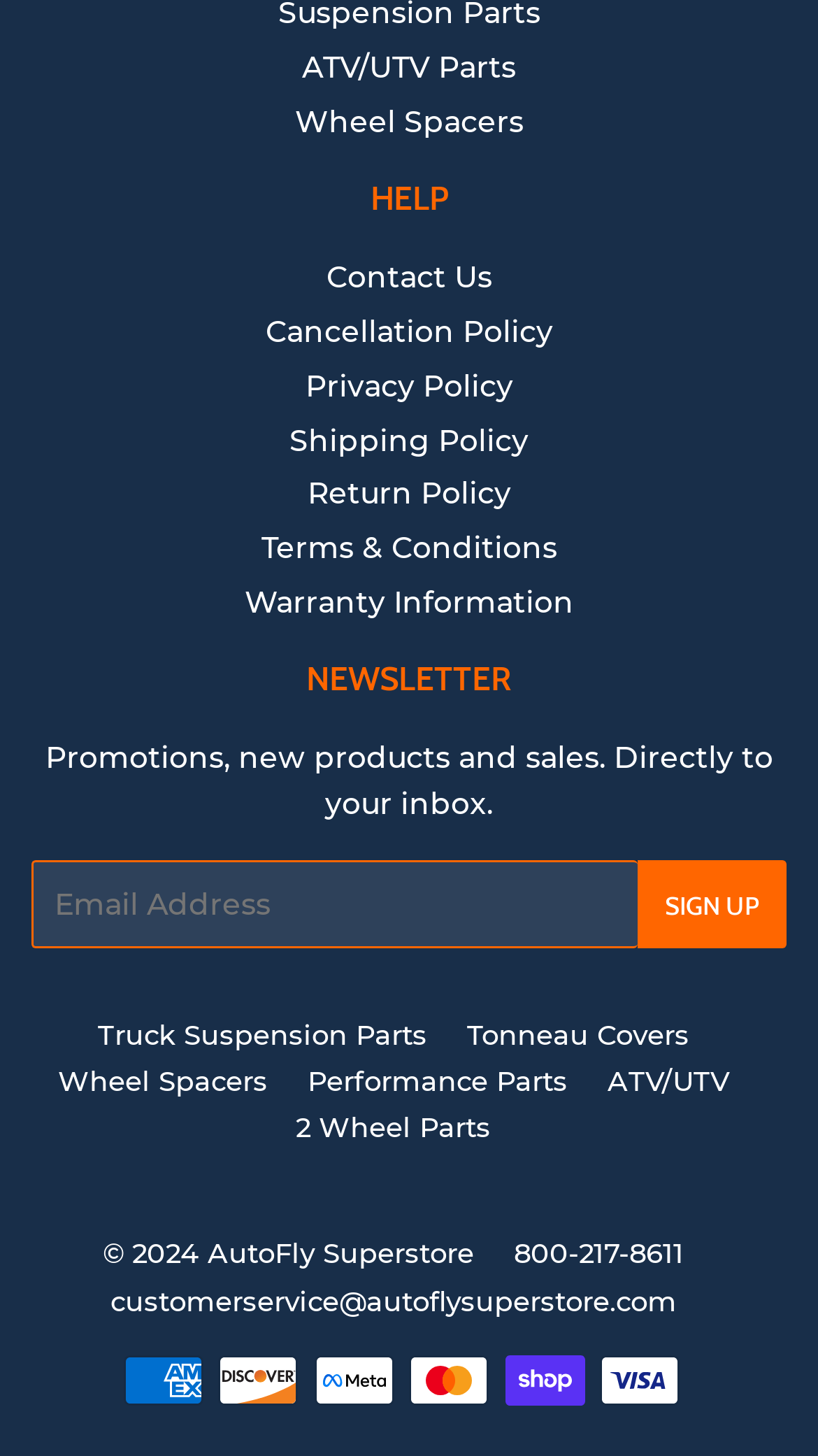Locate the bounding box coordinates of the clickable element to fulfill the following instruction: "Sign up for the newsletter". Provide the coordinates as four float numbers between 0 and 1 in the format [left, top, right, bottom].

[0.779, 0.59, 0.962, 0.651]